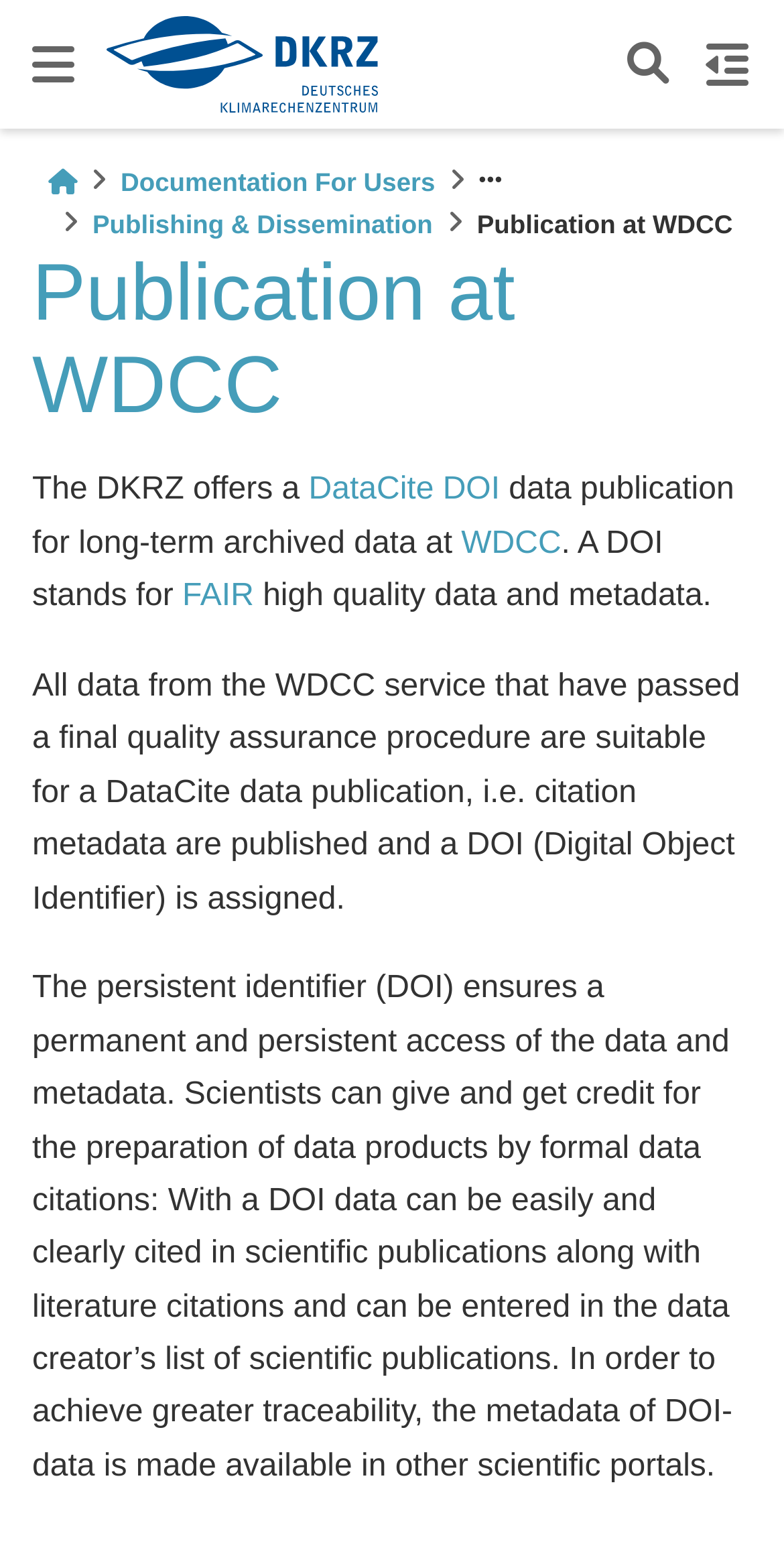Please determine the main heading text of this webpage.

Publication at WDCC